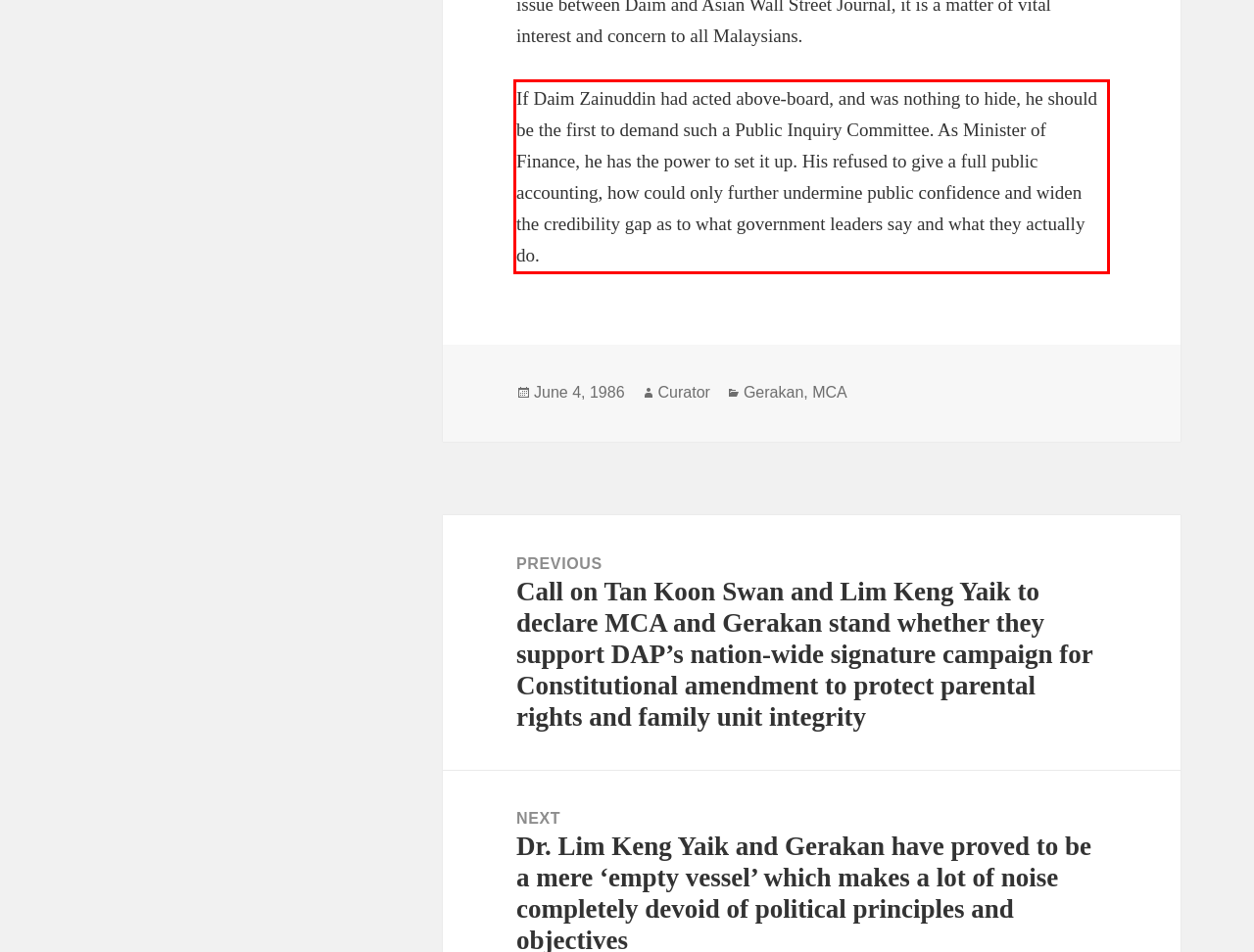Identify and extract the text within the red rectangle in the screenshot of the webpage.

If Daim Zainuddin had acted above-board, and was nothing to hide, he should be the first to demand such a Public Inquiry Committee. As Minister of Finance, he has the power to set it up. His refused to give a full public accounting, how could only further undermine public confidence and widen the credibility gap as to what government leaders say and what they actually do.